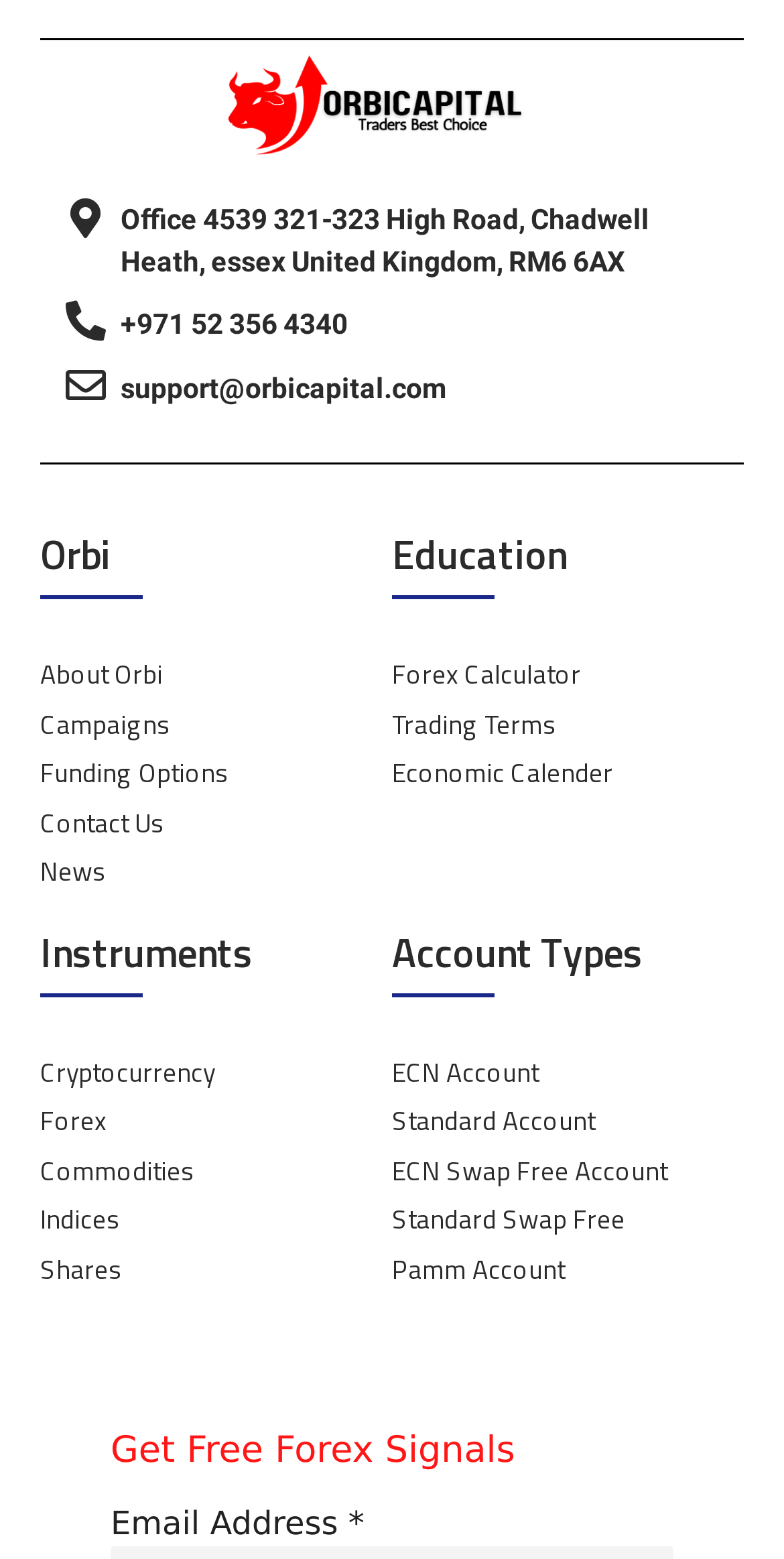Determine the bounding box coordinates of the clickable element to achieve the following action: 'Click on Cryptocurrency'. Provide the coordinates as four float values between 0 and 1, formatted as [left, top, right, bottom].

[0.051, 0.676, 0.5, 0.701]